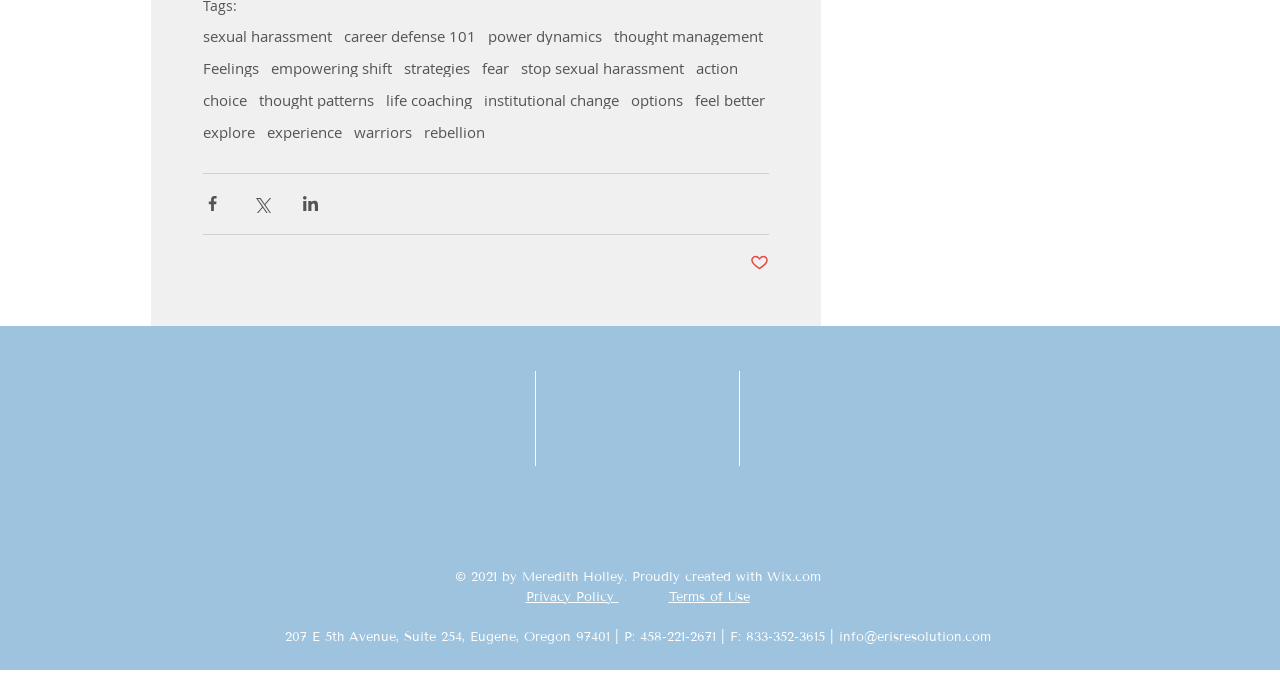What is the address of the company?
Please provide an in-depth and detailed response to the question.

The address of the company is mentioned at the bottom of the webpage, which is 207 E 5th Avenue, Suite 254, Eugene, Oregon 97401.